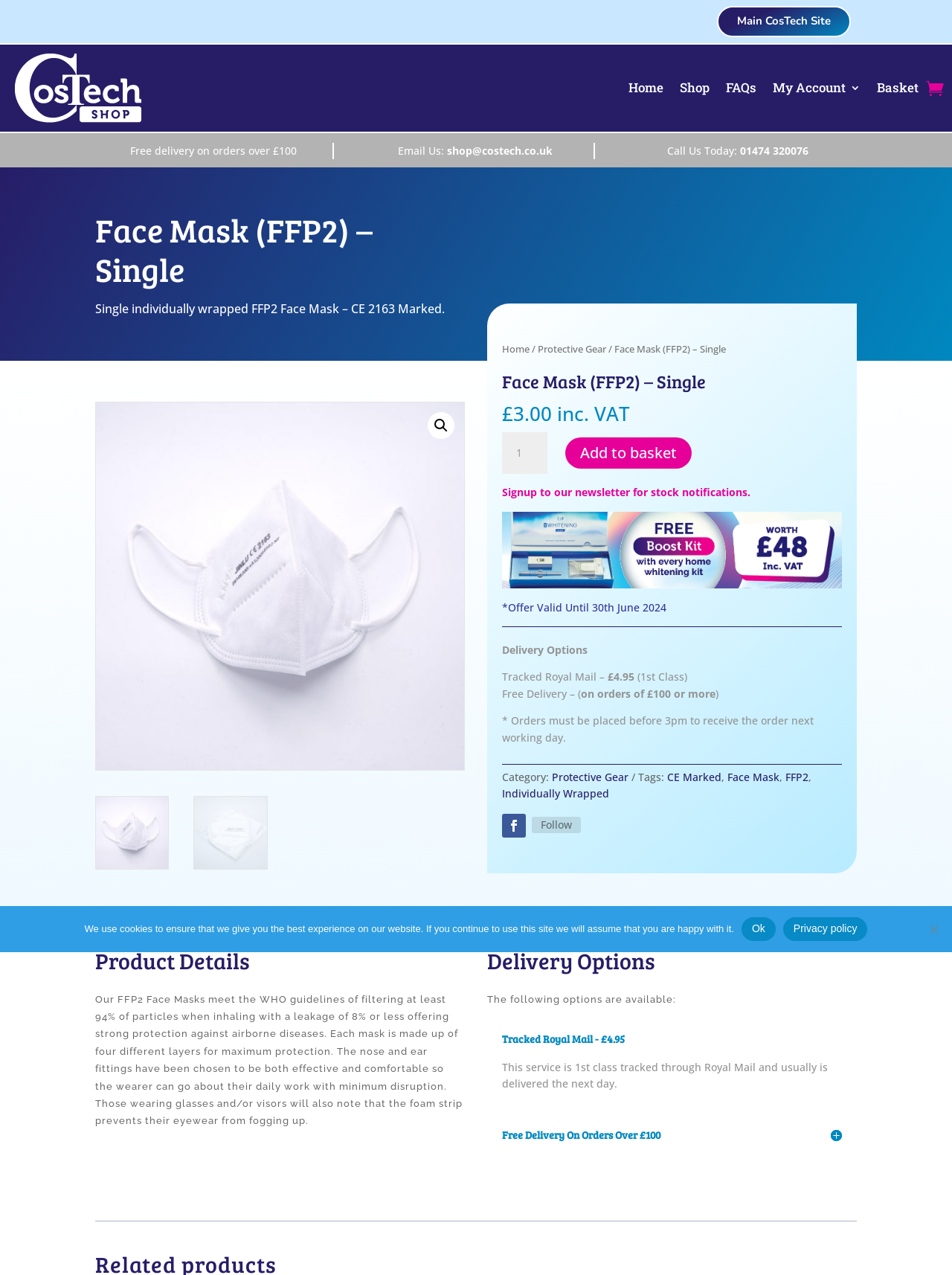Explain the features and main sections of the webpage comprehensively.

This webpage is an online shop selling FFP2 face masks from a UK-based dental laboratory. At the top, there are several links to navigate to different parts of the website, including the main CosTech site, home, shop, FAQs, my account, and basket. There is also a search icon and a basket icon with a link to the basket.

Below the navigation links, there is a section with contact information, including a statement about free delivery on orders over £100, an email address, and a phone number.

The main content of the page is dedicated to the product, Face Mask (FFP2) - Single. There is a heading with the product name, followed by a brief description of the product and a link to more information. Below this, there are two images of the product, one on the left and one on the right.

On the left side, there is a breadcrumb navigation showing the path from the home page to the current product page. Below this, there is a section with the product price, £3.00 including VAT, and a spin button to select the quantity. There is also an "Add to basket" button.

On the right side, there is a section with a newsletter signup and a statement about a limited-time offer. Below this, there is a section with delivery options, including tracked Royal Mail for £4.95 and free delivery on orders over £100.

Further down the page, there are sections with product details, including a description of the product's features and benefits, and a section with more delivery options. At the very bottom, there is a cookie notice dialog with a message about the use of cookies on the website and links to the privacy policy and an "Ok" button to accept the cookies.